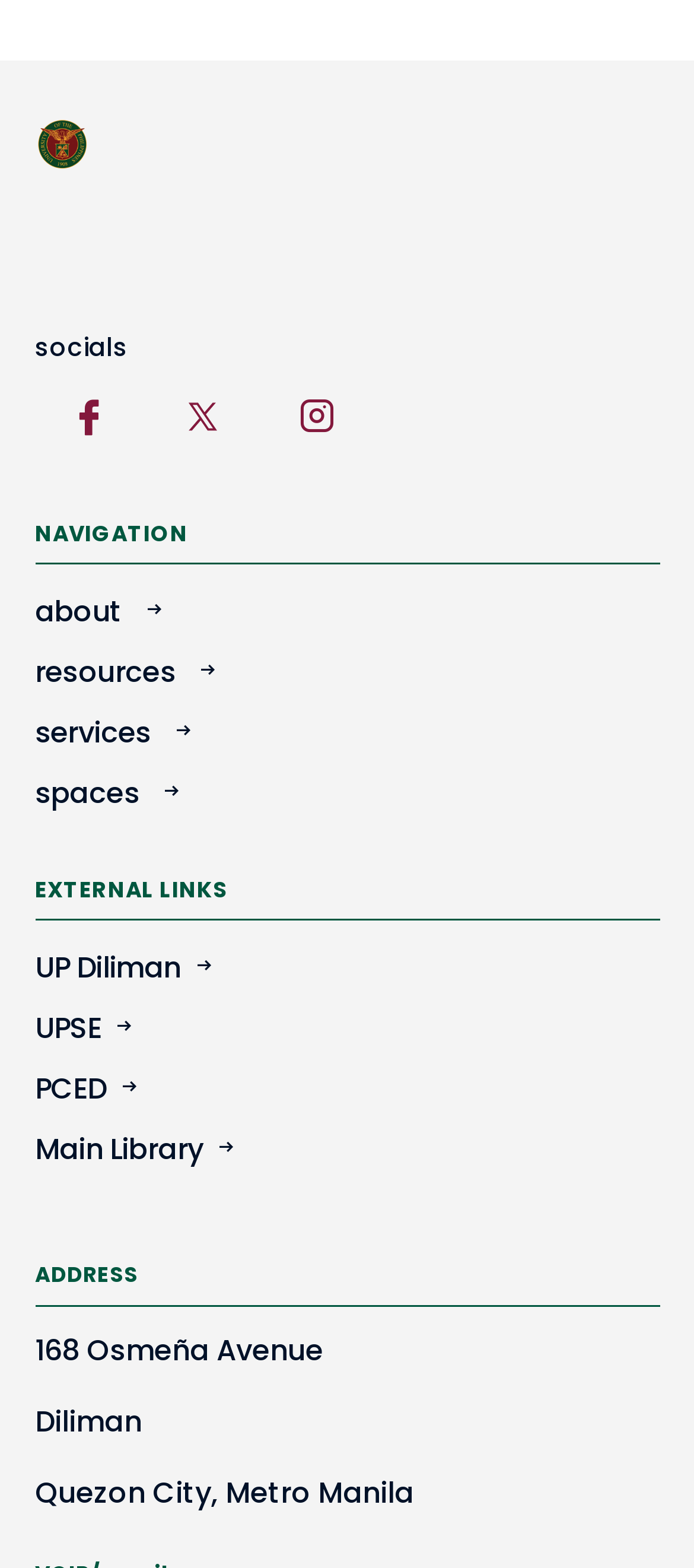Determine the bounding box coordinates of the clickable region to follow the instruction: "go to about page".

[0.05, 0.372, 0.293, 0.41]